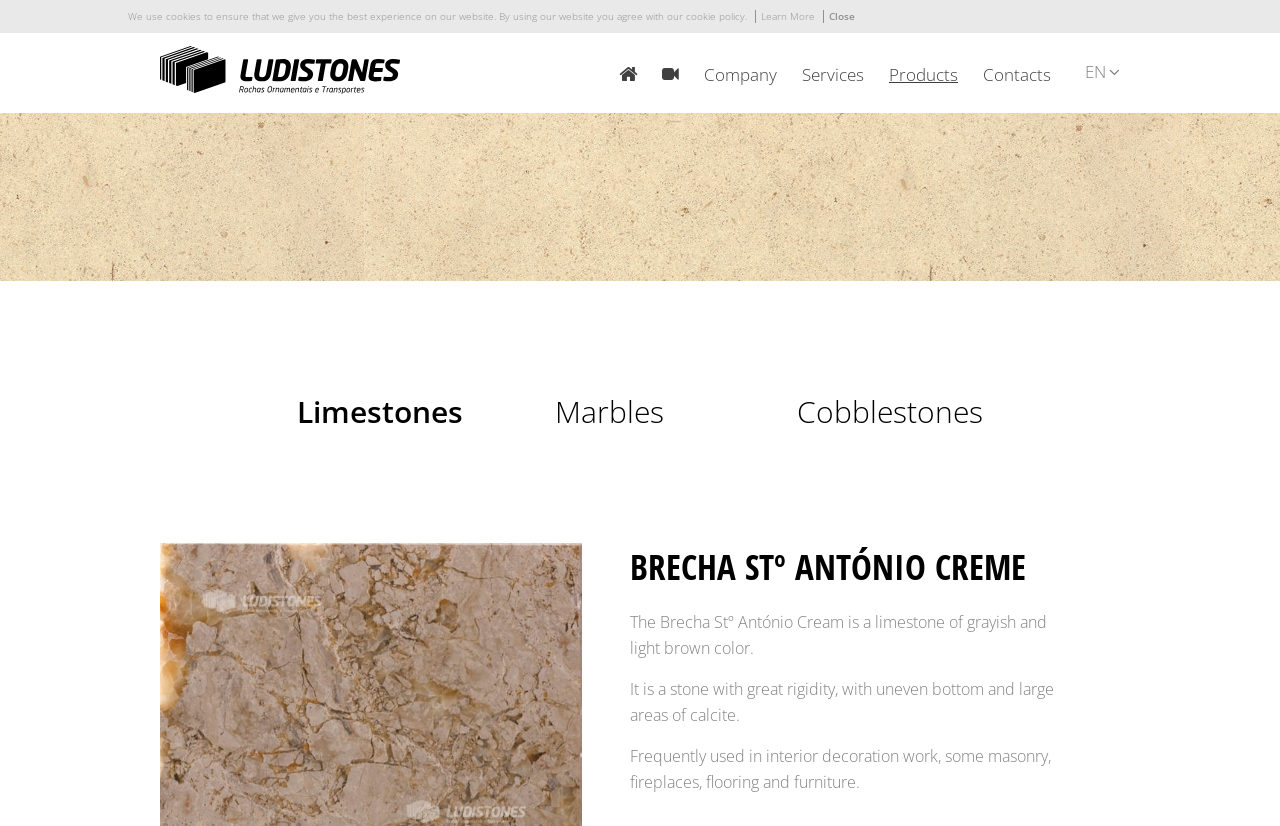What is Brecha Stº António Creme frequently used for?
Using the image, answer in one word or phrase.

Interior decoration, masonry, fireplaces, flooring, and furniture